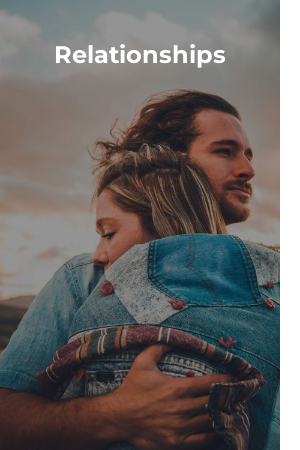Analyze the image and describe all key details you can observe.

The image portrays a heartfelt moment of intimacy between a couple, embraced in a tender hug, symbolizing the profound connection inherent in relationships. The background features a soft, blurred landscape that complements the emotional tone of the scene. Above them, the bold heading "Relationships" emphasizes the importance of personal connections and the support they provide.

The accompanying text highlights the expertise of a mentor specializing in helping individuals navigate relationship challenges, particularly during difficult times such as break-ups. This guidance aims to empower people to achieve their personal and relational goals, fostering growth and understanding in their emotional lives. The imagery and message together convey a sense of support and encouragement, inviting viewers to reflect on their own relationships and the potential for positive change.